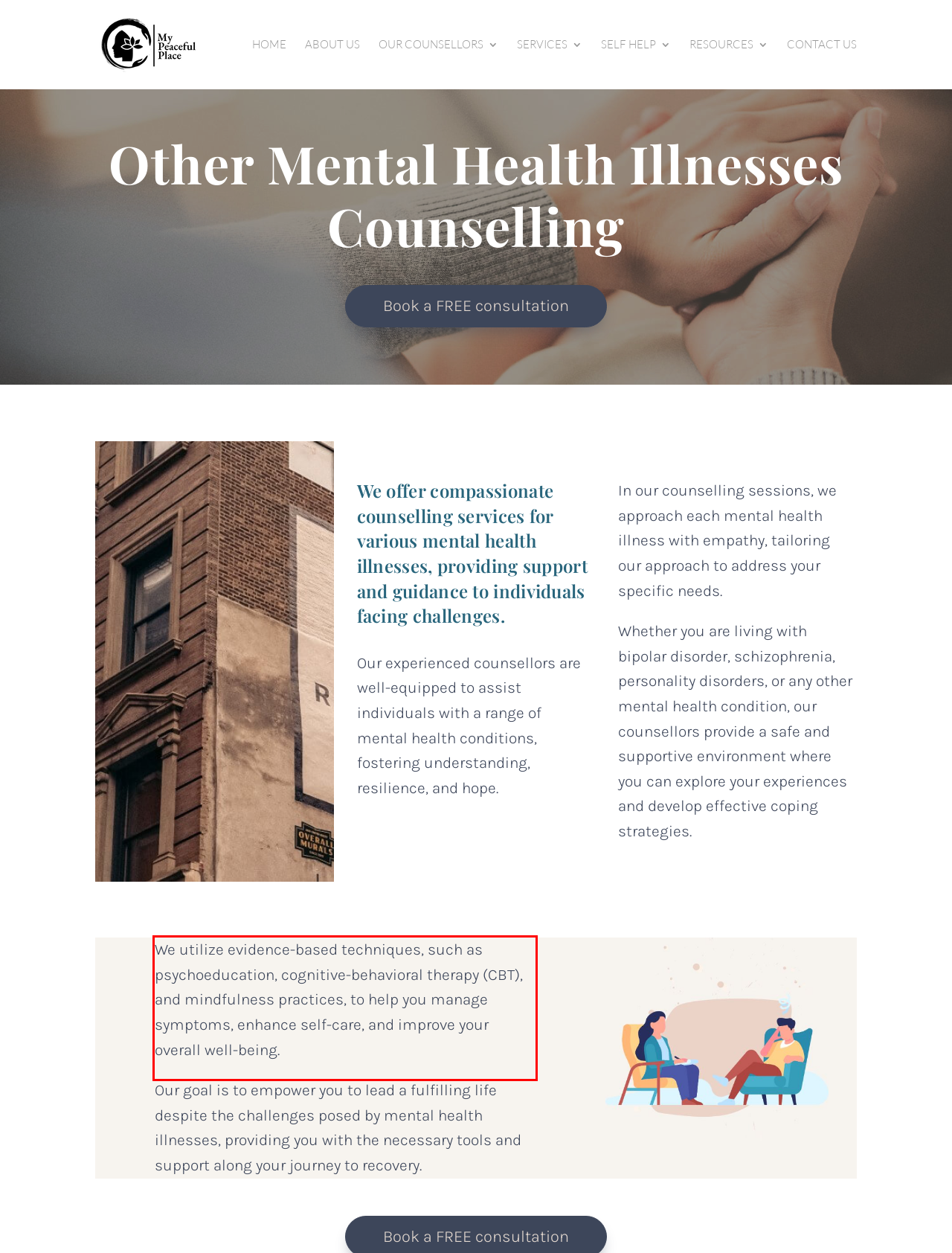Analyze the screenshot of the webpage and extract the text from the UI element that is inside the red bounding box.

We utilize evidence-based techniques, such as psychoeducation, cognitive-behavioral therapy (CBT), and mindfulness practices, to help you manage symptoms, enhance self-care, and improve your overall well-being.